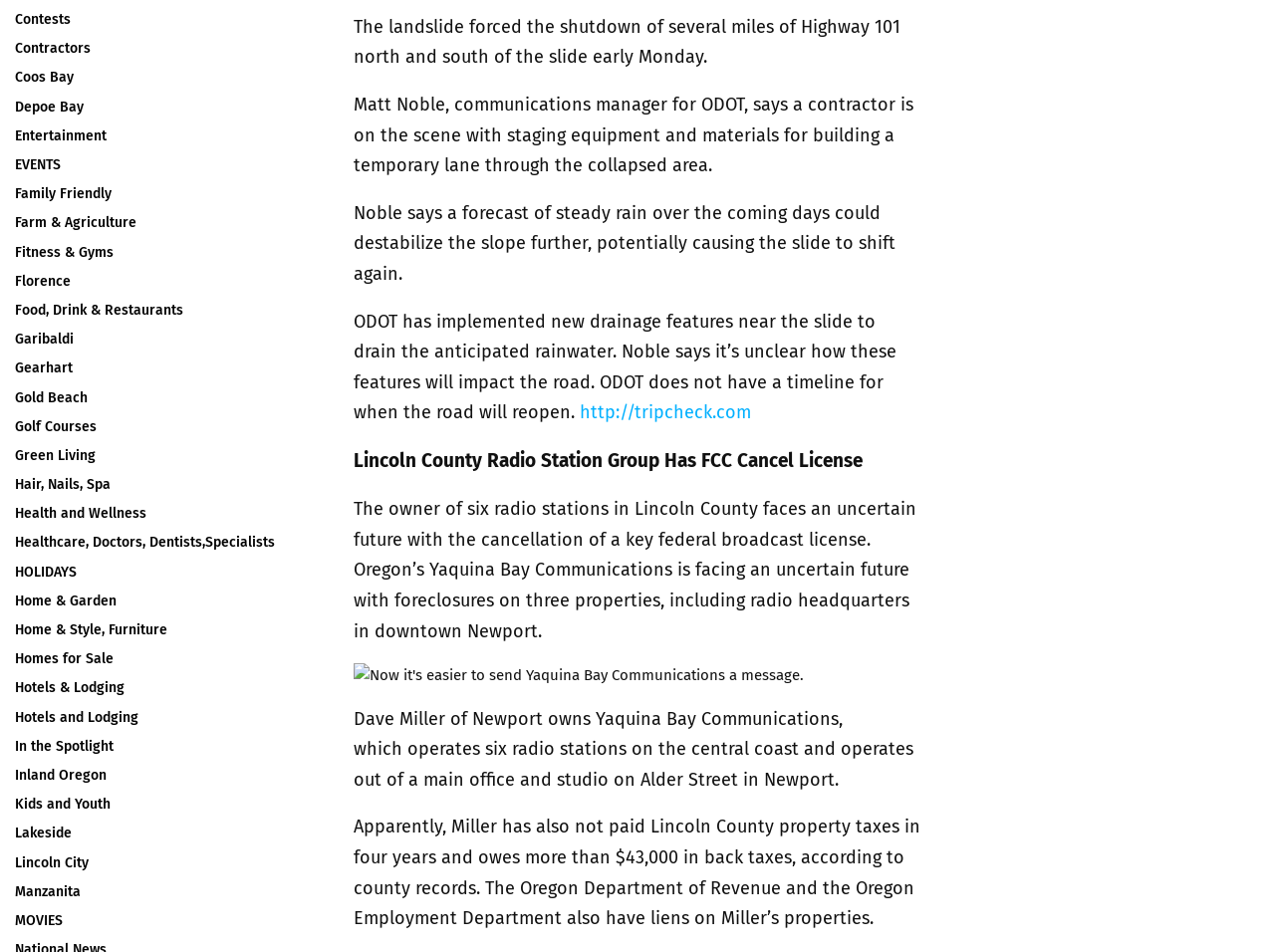Pinpoint the bounding box coordinates of the element you need to click to execute the following instruction: "Visit the Contests page". The bounding box should be represented by four float numbers between 0 and 1, in the format [left, top, right, bottom].

[0.012, 0.012, 0.055, 0.029]